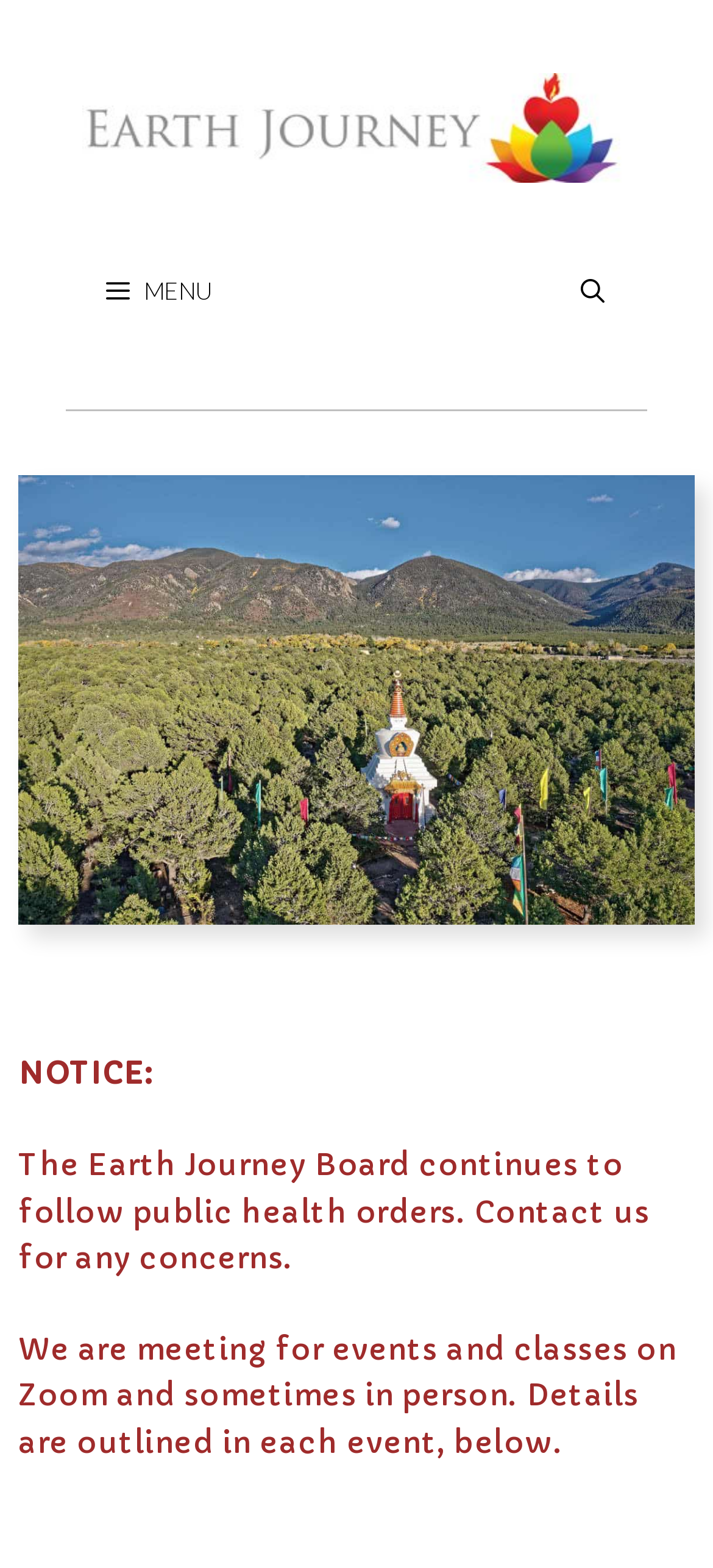What is the subject of the image on the webpage?
Use the screenshot to answer the question with a single word or phrase.

Aerial view of stupa and mountains